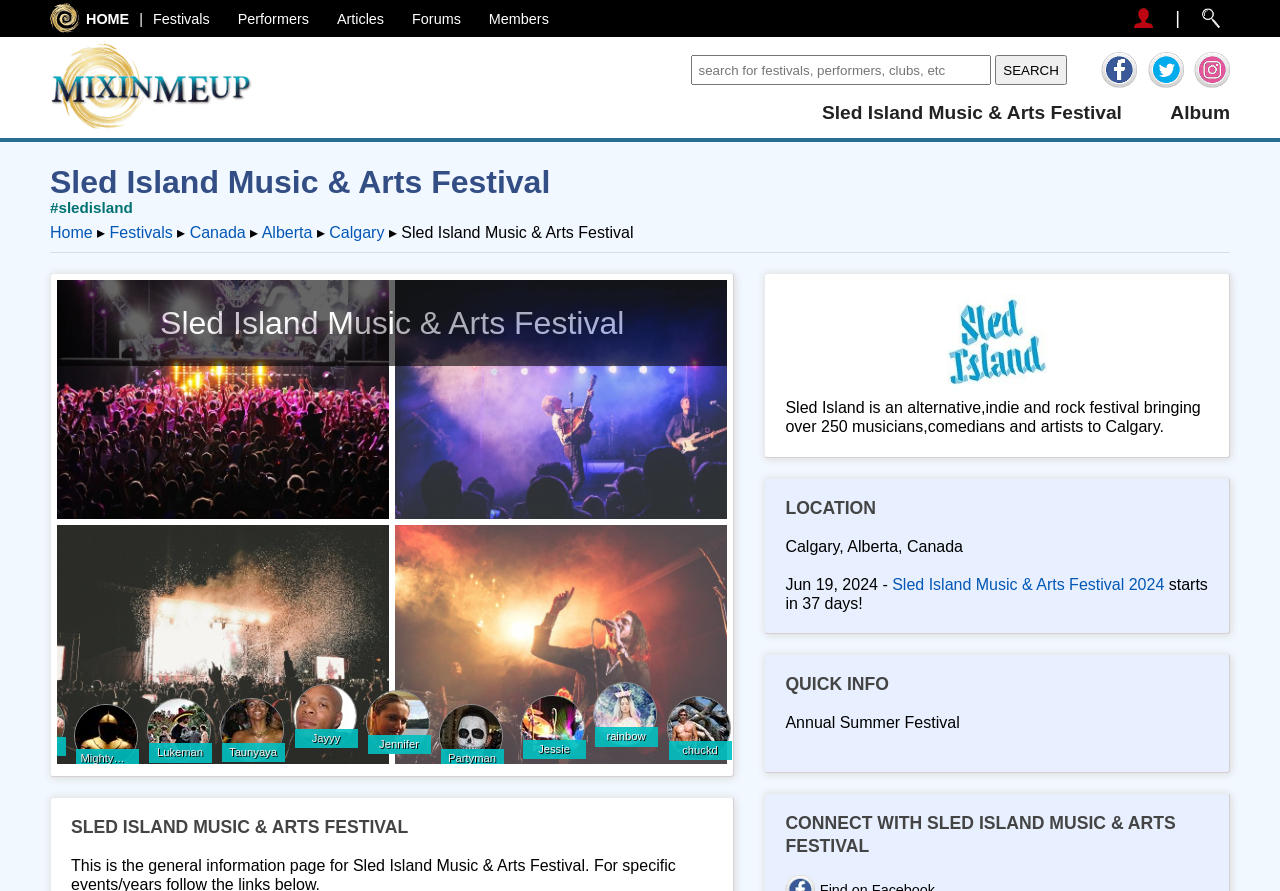Can you specify the bounding box coordinates of the area that needs to be clicked to fulfill the following instruction: "Login to the website"?

[0.885, 0.009, 0.901, 0.031]